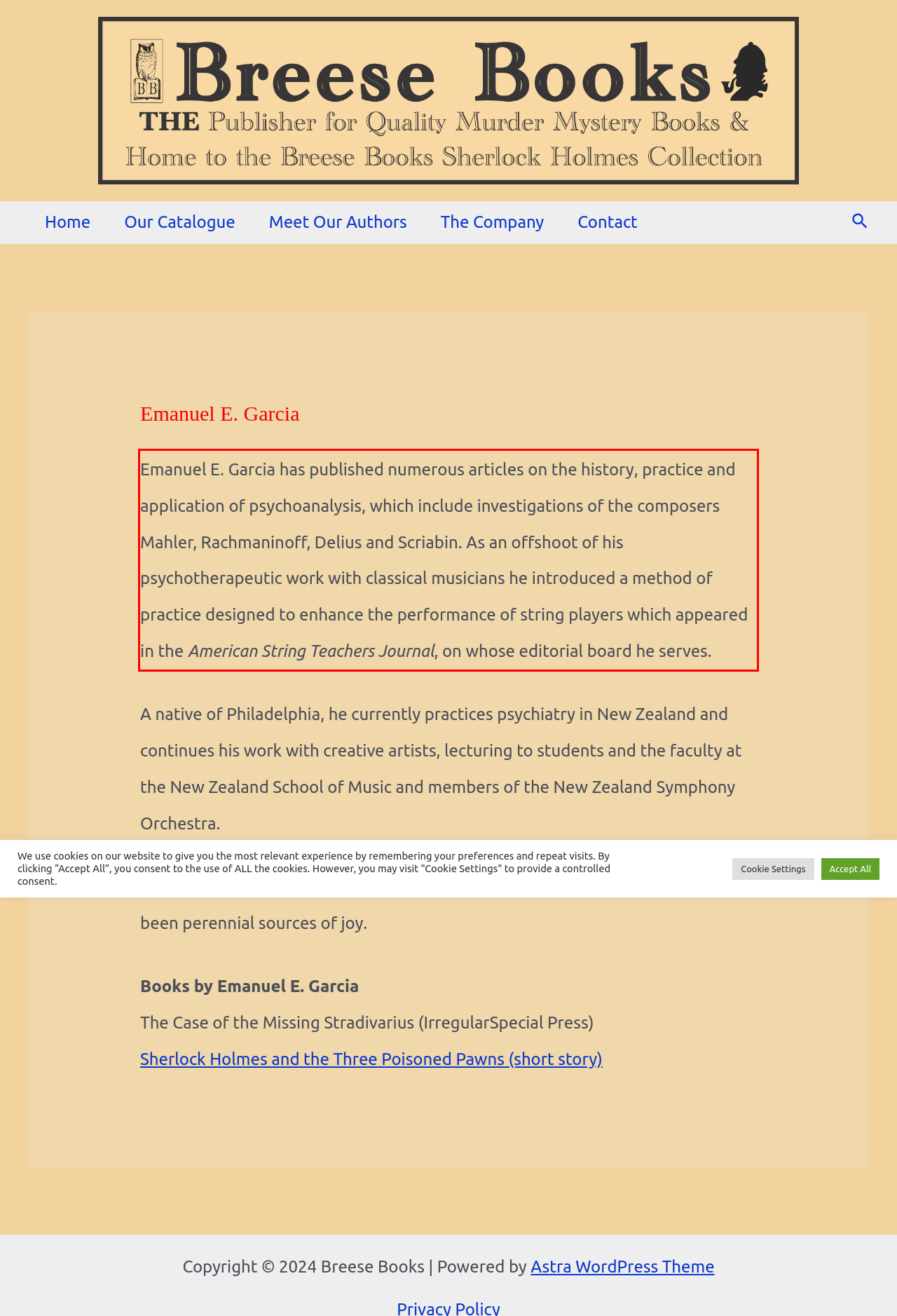You are presented with a webpage screenshot featuring a red bounding box. Perform OCR on the text inside the red bounding box and extract the content.

Emanuel E. Garcia has published numerous articles on the history, practice and application of psychoanalysis, which include investigations of the composers Mahler, Rachmaninoff, Delius and Scriabin. As an offshoot of his psychotherapeutic work with classical musicians he introduced a method of practice designed to enhance the performance of string players which appeared in the American String Teachers Journal, on whose editorial board he serves.